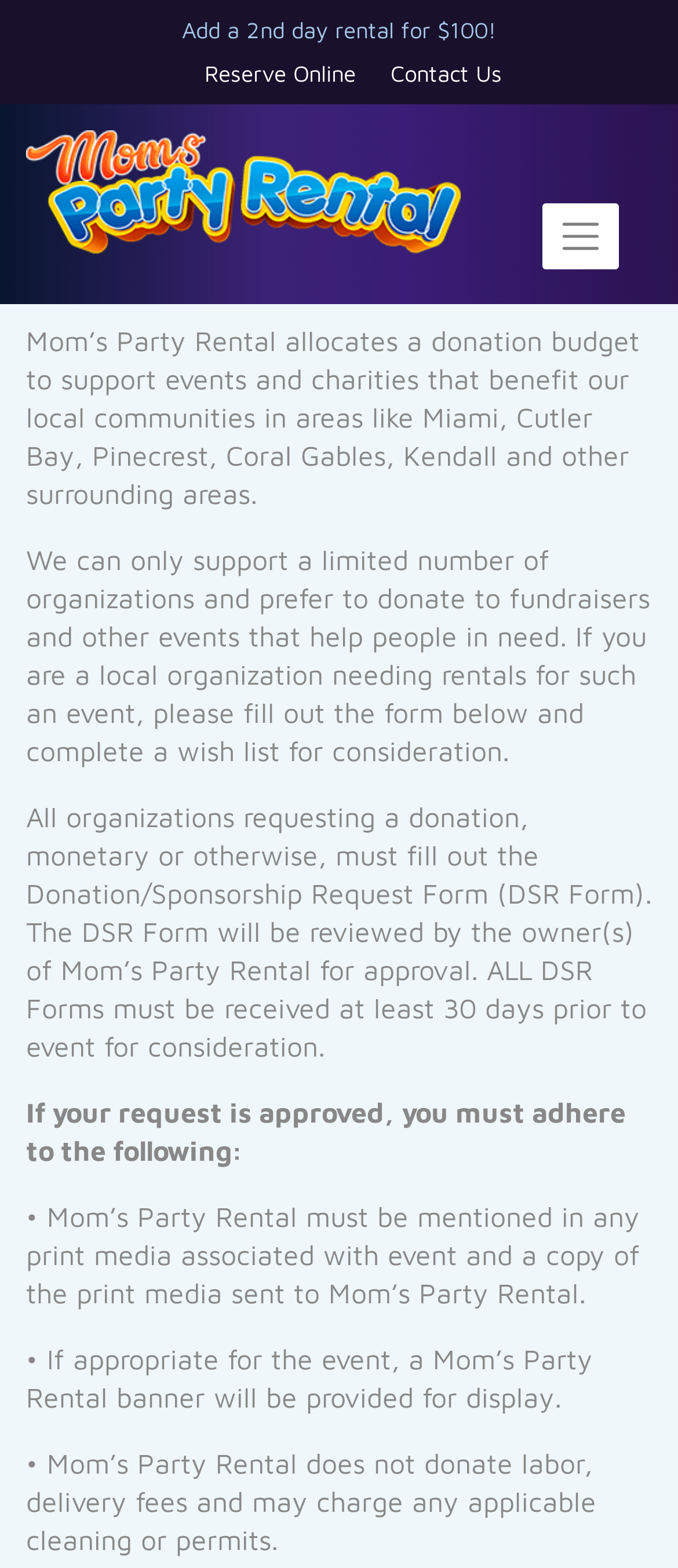Locate the bounding box for the described UI element: "Contact Us". Ensure the coordinates are four float numbers between 0 and 1, formatted as [left, top, right, bottom].

[0.576, 0.038, 0.74, 0.055]